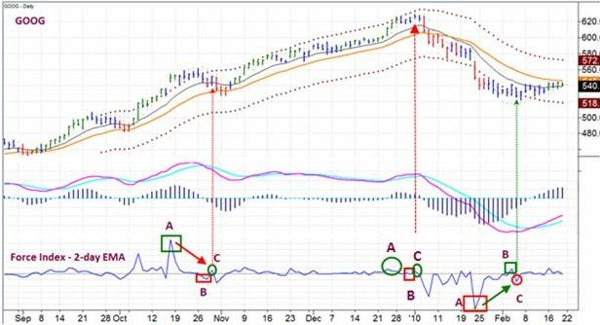Use a single word or phrase to answer the question: What do green circles represent in the chart?

Buy opportunities